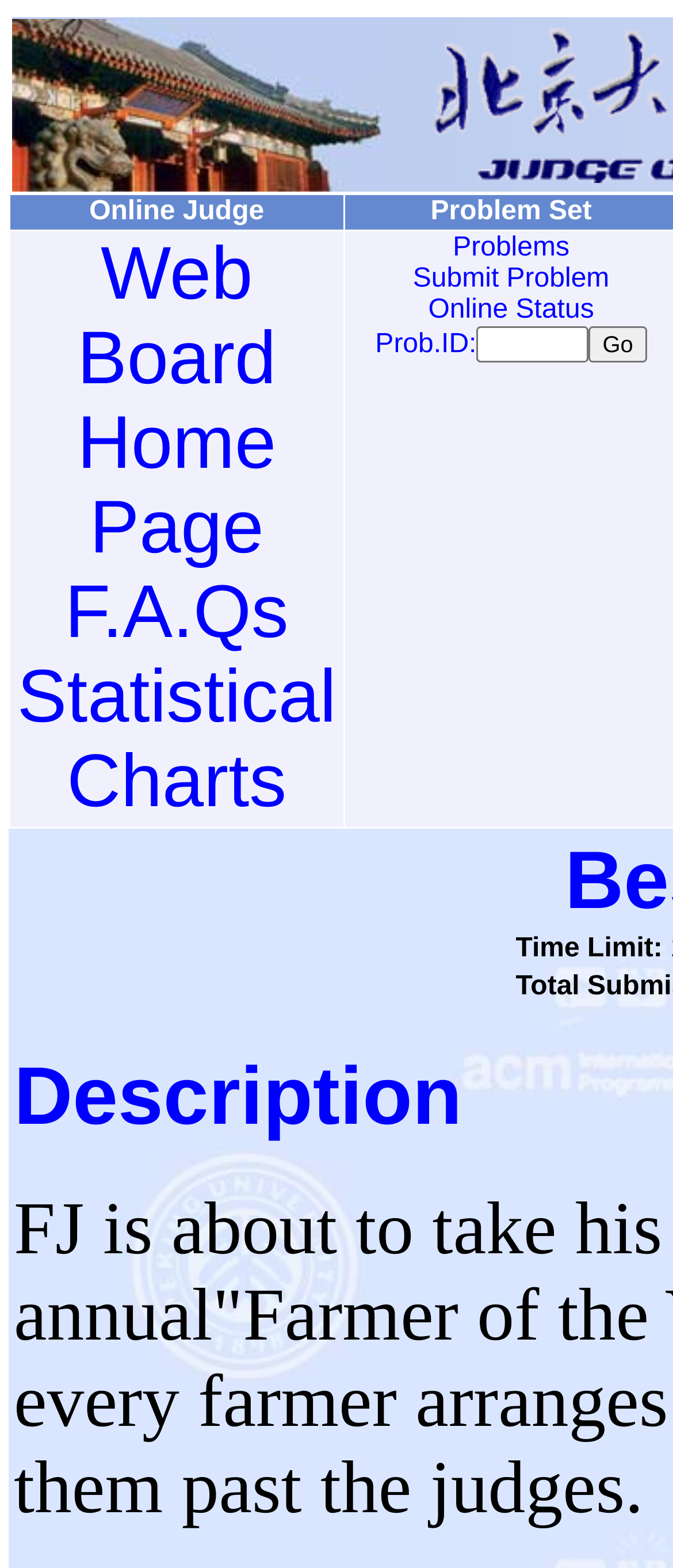Using the element description: "Statistical Charts", determine the bounding box coordinates. The coordinates should be in the format [left, top, right, bottom], with values between 0 and 1.

[0.025, 0.418, 0.5, 0.525]